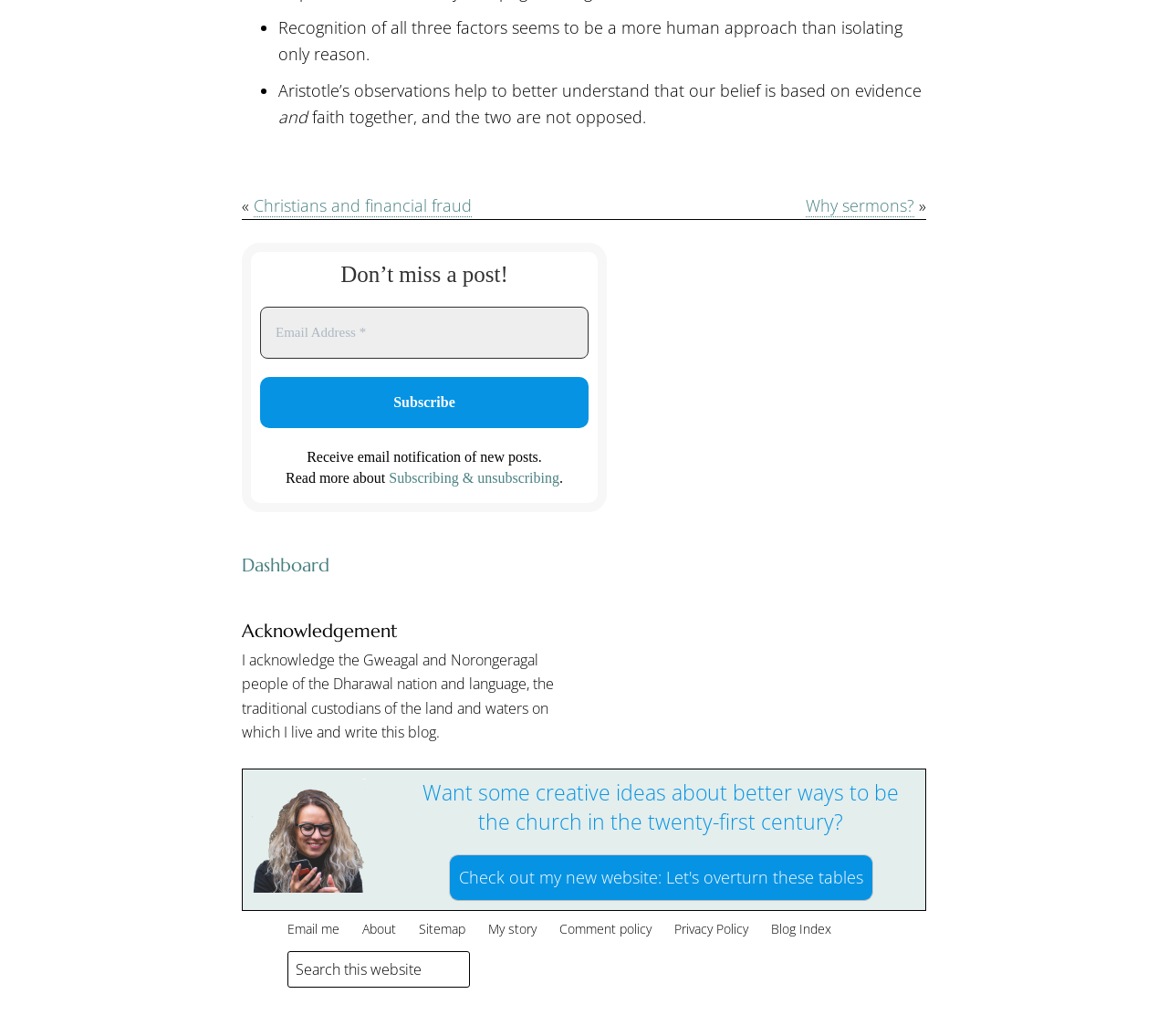Specify the bounding box coordinates of the region I need to click to perform the following instruction: "Email the author". The coordinates must be four float numbers in the range of 0 to 1, i.e., [left, top, right, bottom].

[0.246, 0.888, 0.291, 0.905]